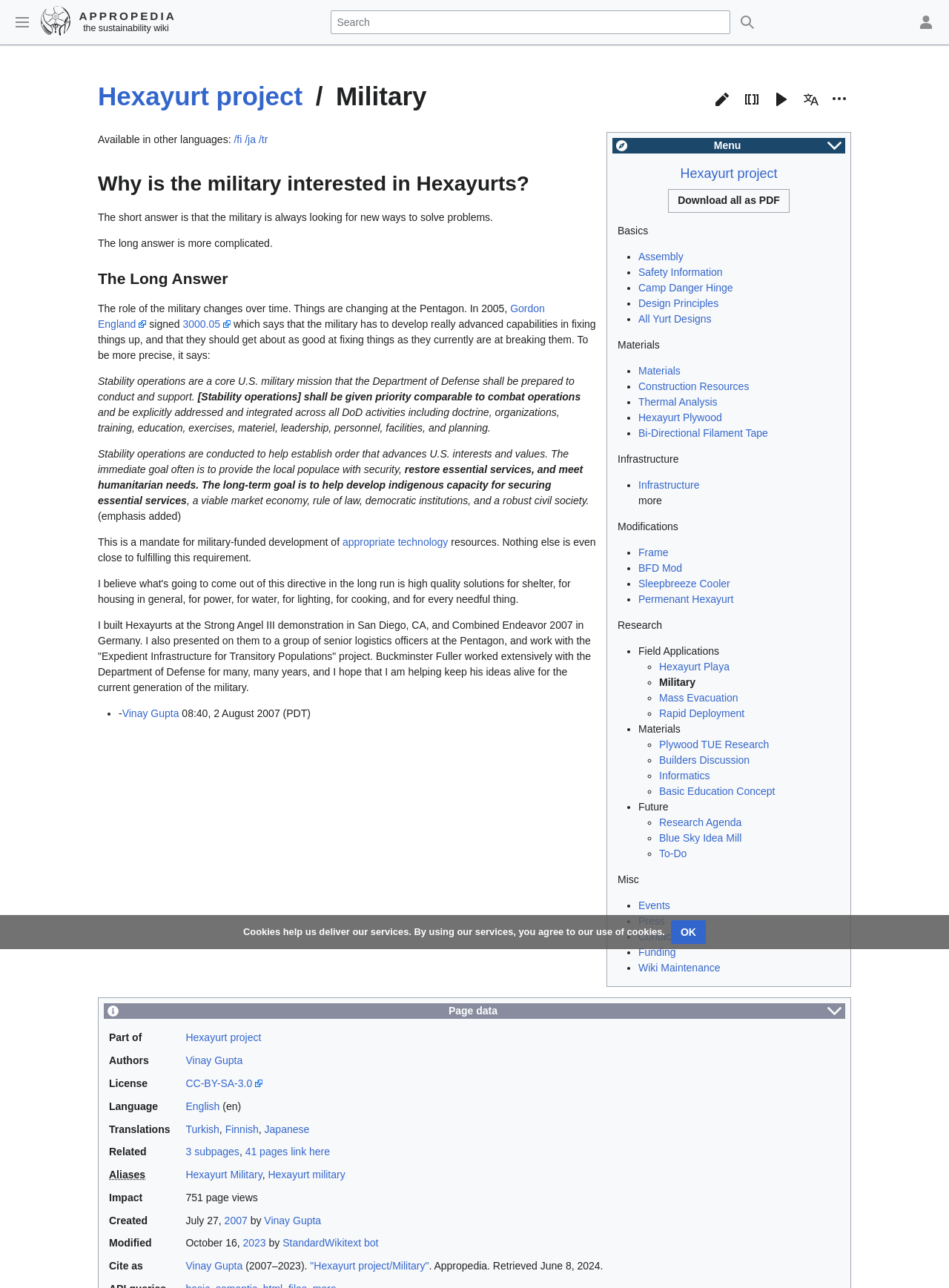Can you find the bounding box coordinates for the element that needs to be clicked to execute this instruction: "Explore the category of Houses and Lots"? The coordinates should be given as four float numbers between 0 and 1, i.e., [left, top, right, bottom].

None